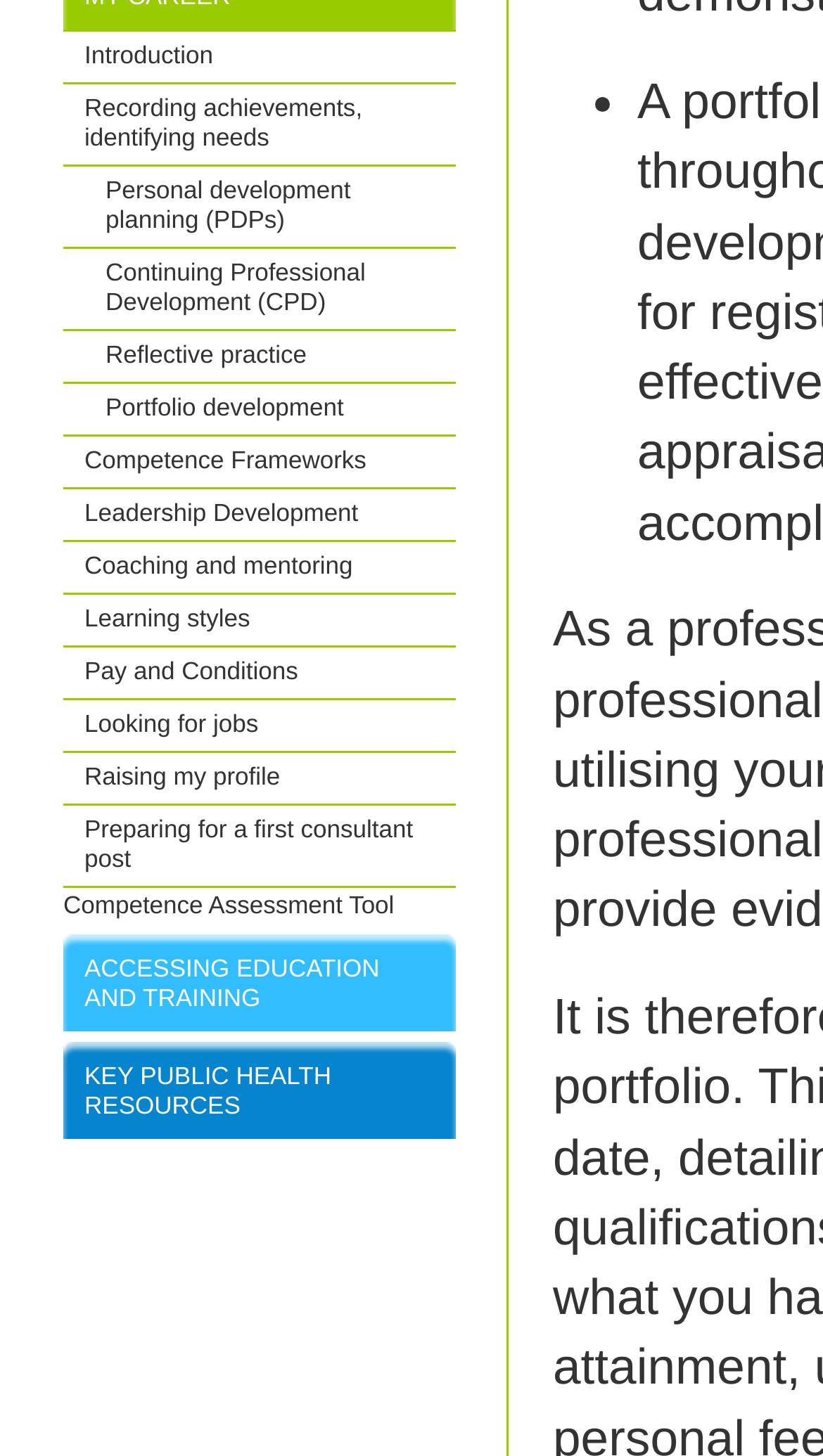Given the webpage screenshot and the description, determine the bounding box coordinates (top-left x, top-left y, bottom-right x, bottom-right y) that define the location of the UI element matching this description: Looking for jobs

[0.077, 0.481, 0.554, 0.516]